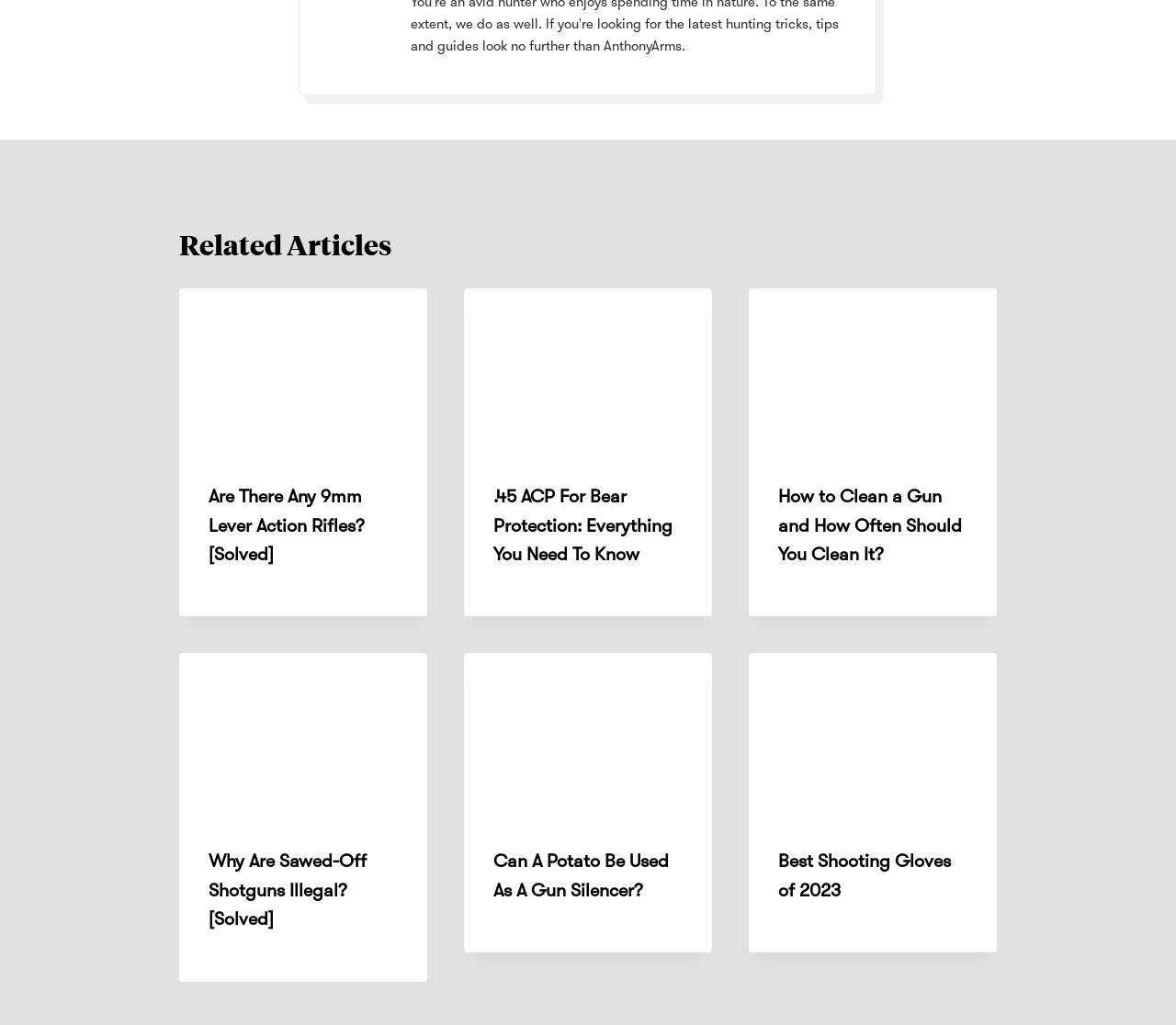How many articles are on this webpage?
Based on the visual, give a brief answer using one word or a short phrase.

6